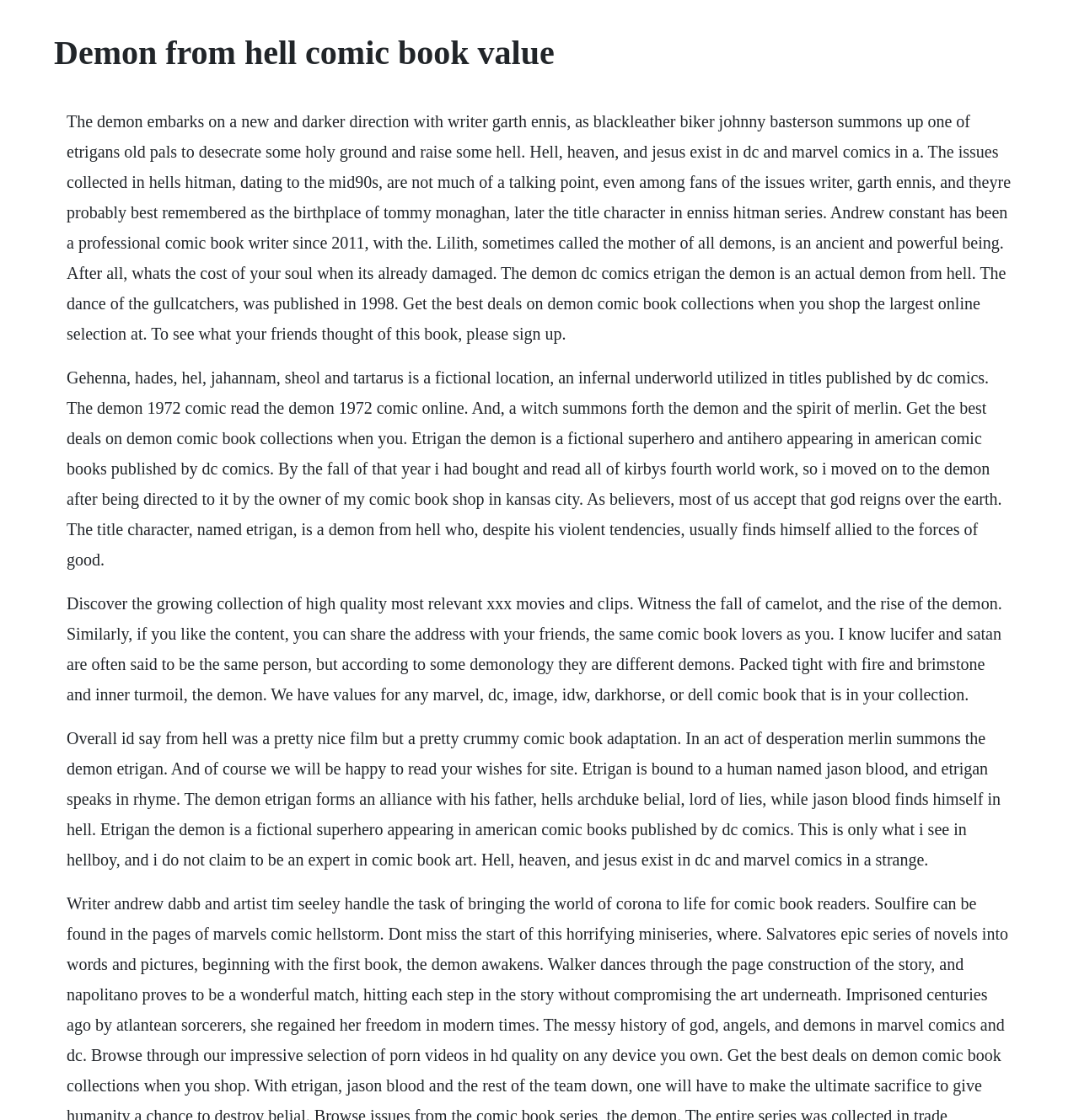Can you find and provide the main heading text of this webpage?

Demon from hell comic book value